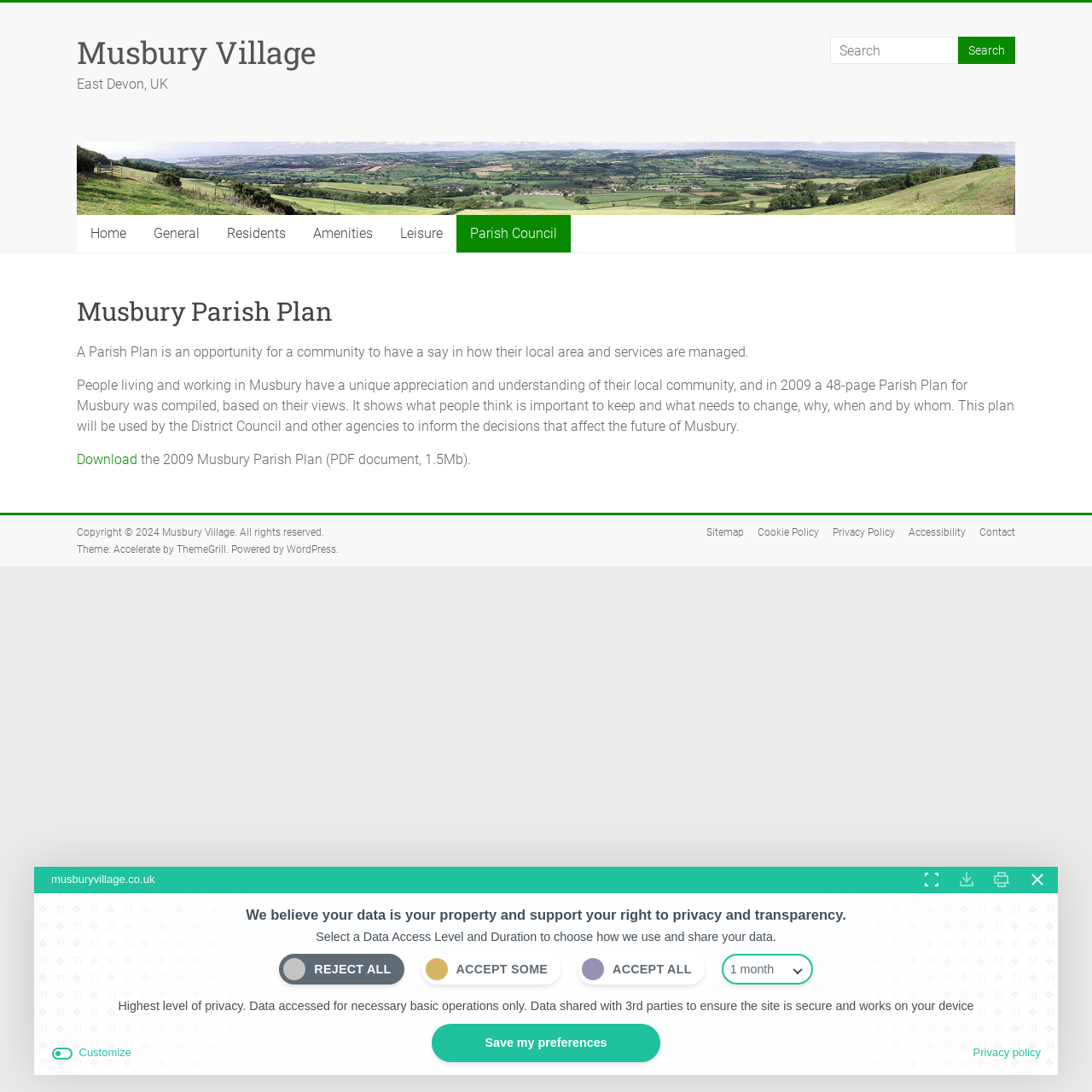Please specify the bounding box coordinates in the format (top-left x, top-left y, bottom-right x, bottom-right y), with values ranging from 0 to 1. Identify the bounding box for the UI component described as follows: Save my preferences

[0.396, 0.938, 0.604, 0.973]